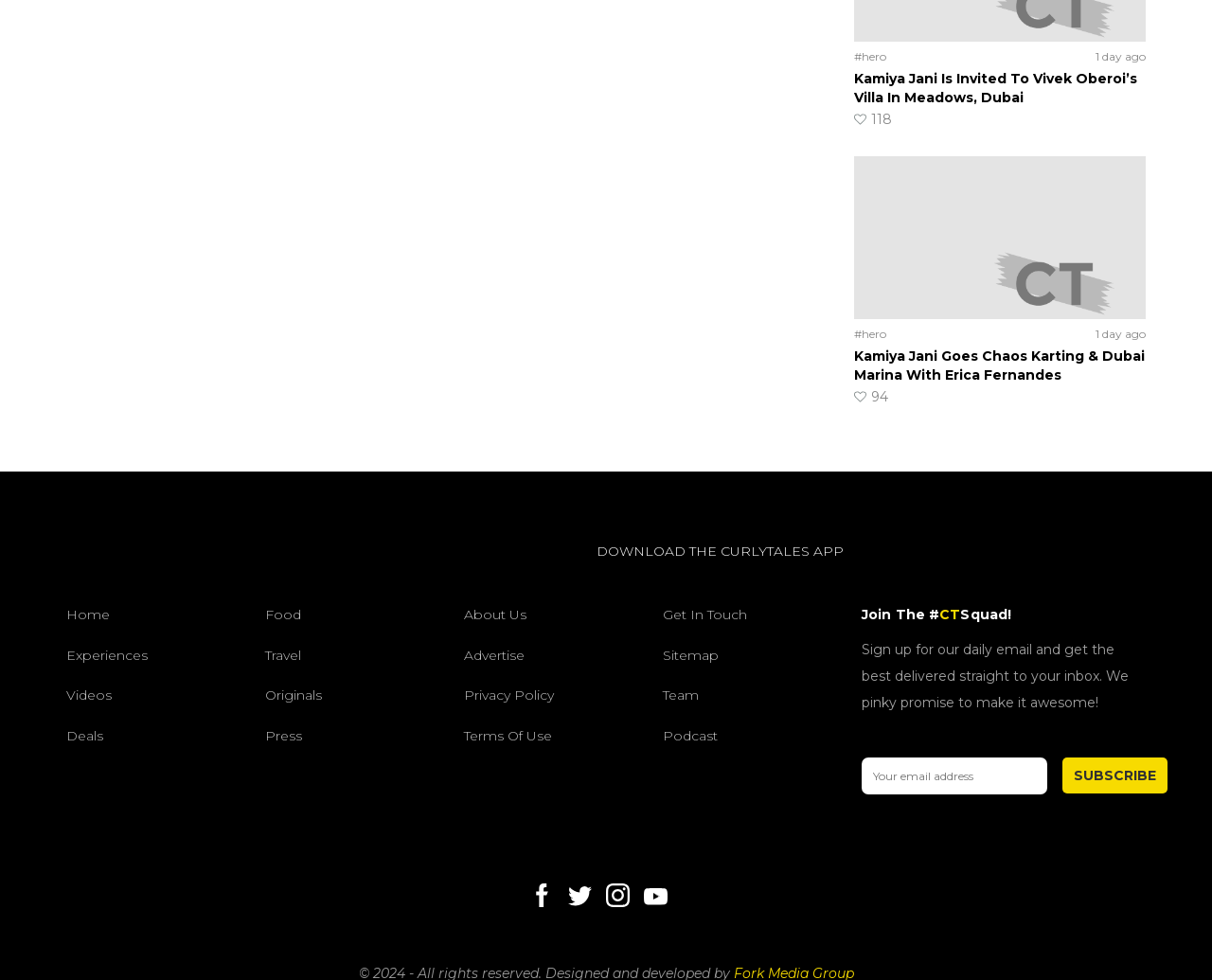Please respond in a single word or phrase: 
How many social media links are at the bottom of the webpage?

4